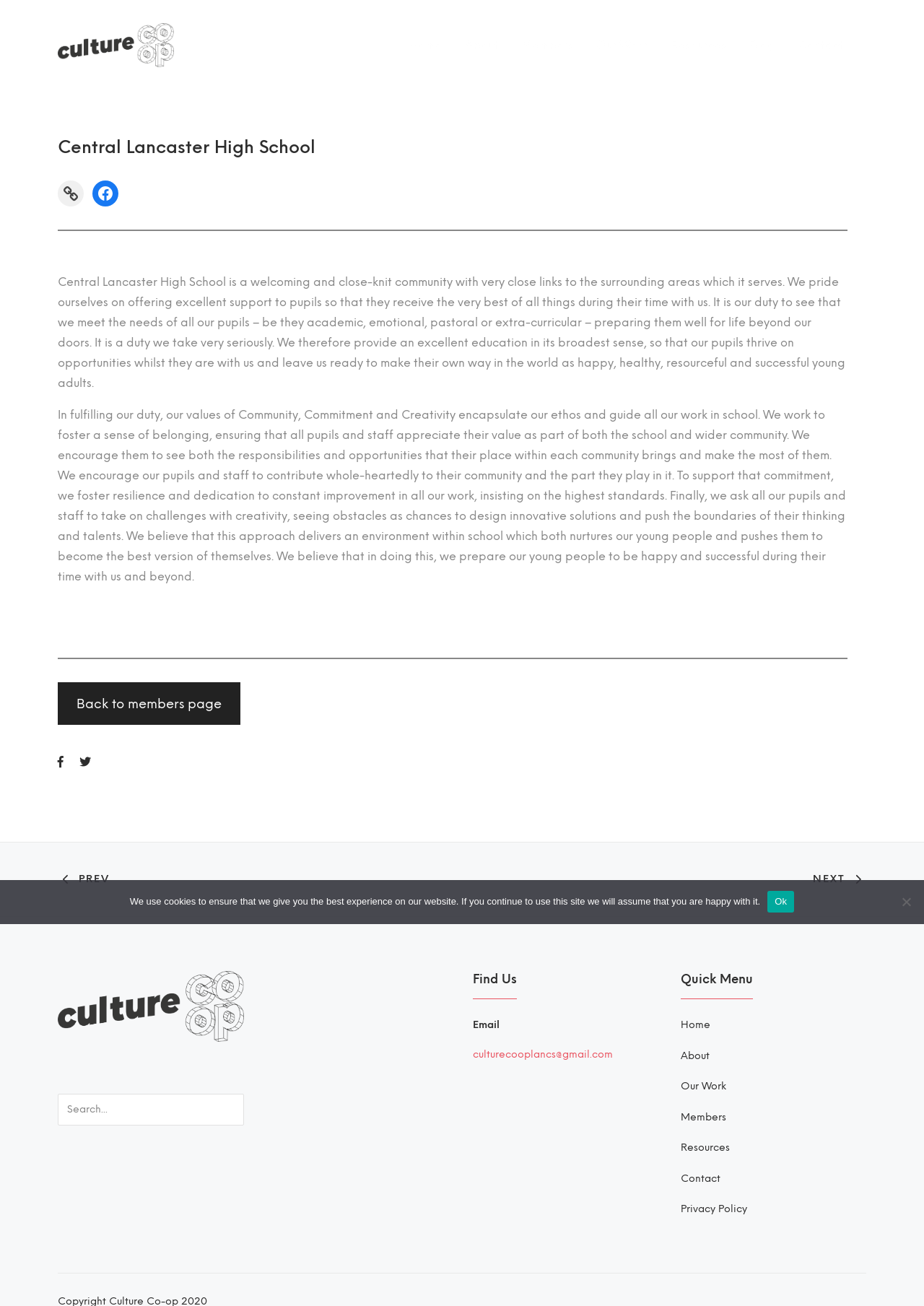Show the bounding box coordinates for the element that needs to be clicked to execute the following instruction: "Click the Home link". Provide the coordinates in the form of four float numbers between 0 and 1, i.e., [left, top, right, bottom].

[0.443, 0.029, 0.478, 0.04]